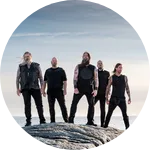What inspires Hamferð's unique sound?
Please answer the question with a single word or phrase, referencing the image.

Native landscape